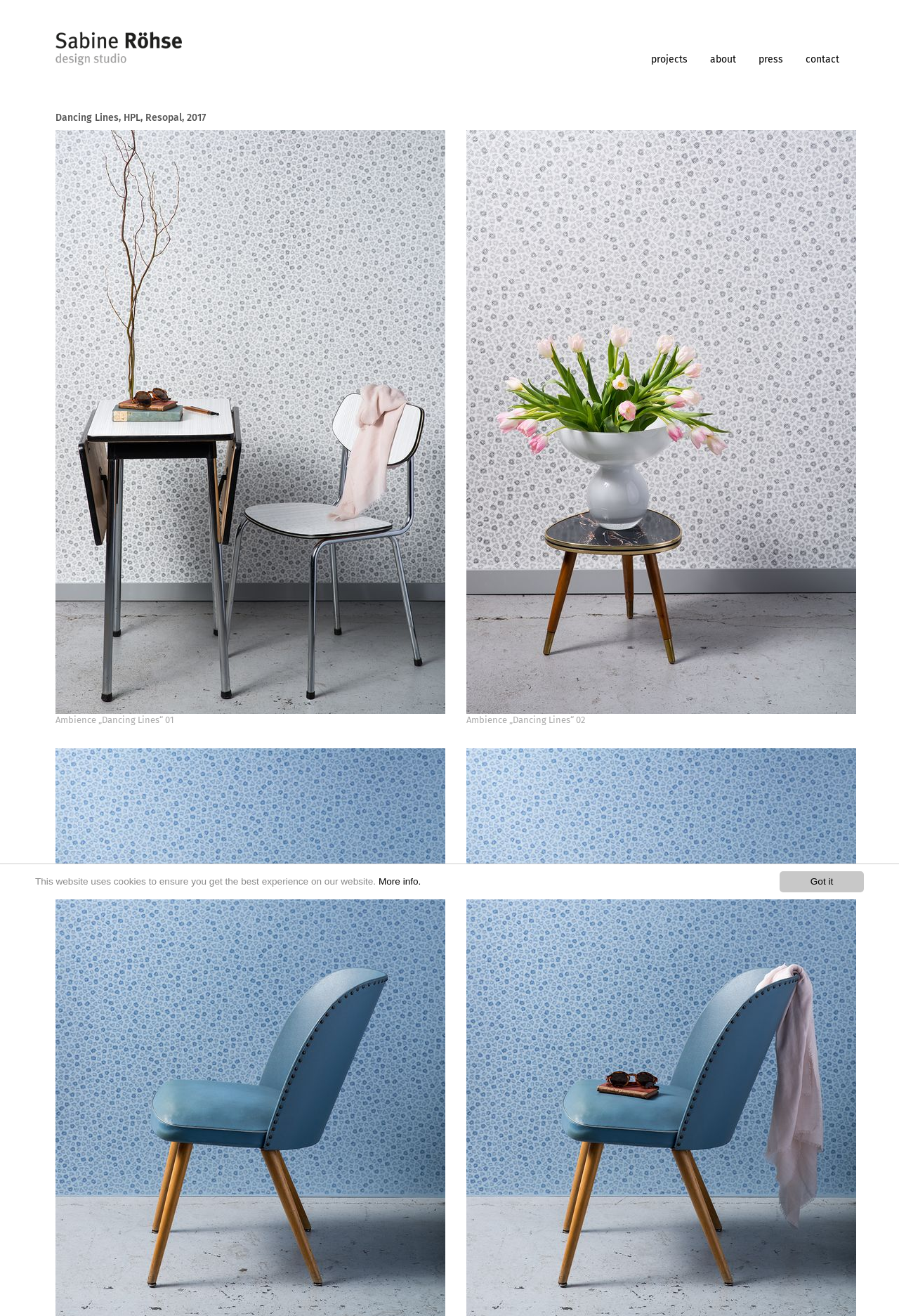Indicate the bounding box coordinates of the clickable region to achieve the following instruction: "view projects."

[0.712, 0.037, 0.777, 0.053]